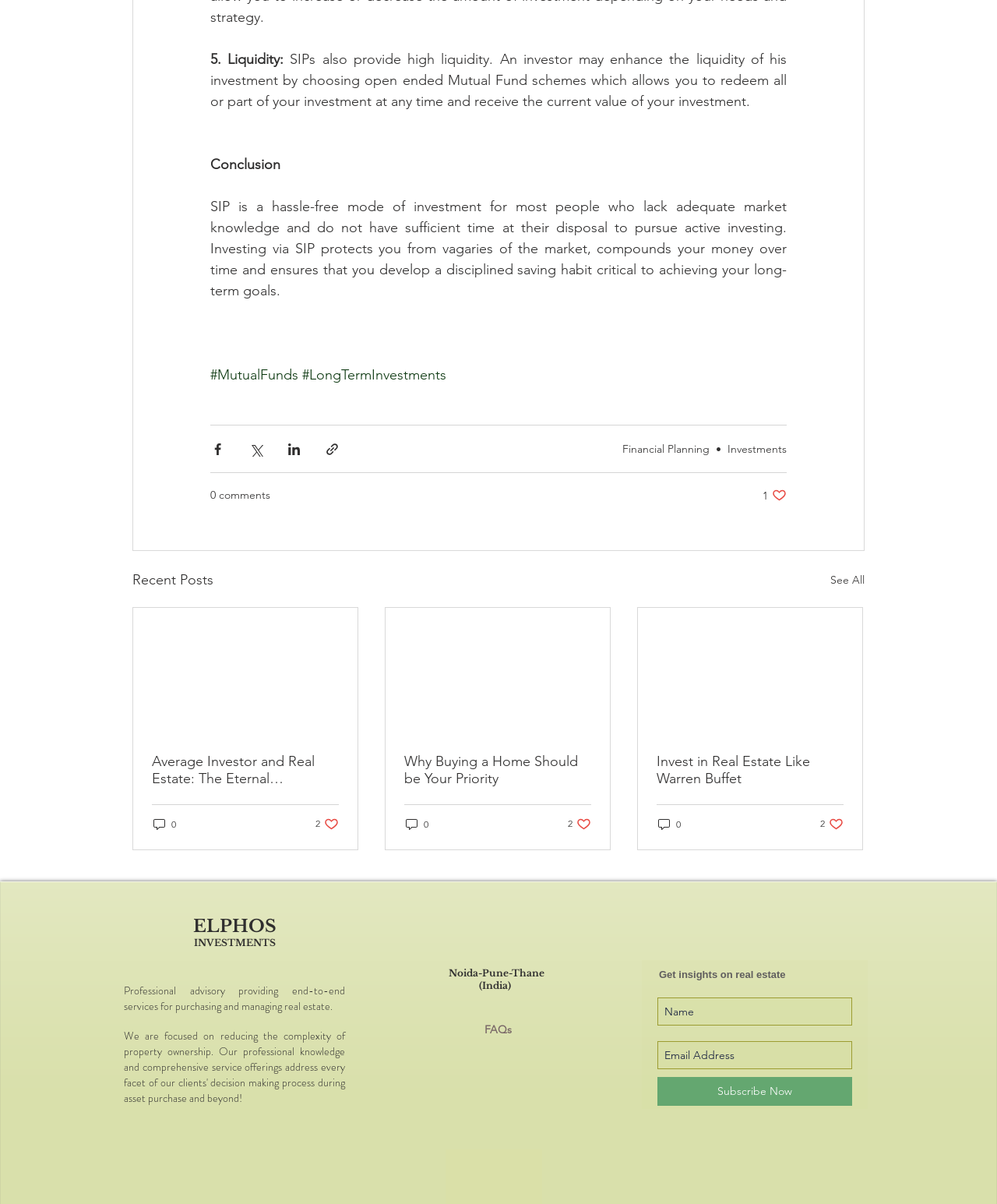Can you look at the image and give a comprehensive answer to the question:
How many likes does the post 'Why Buying a Home Should be Your Priority' have?

I found the post 'Why Buying a Home Should be Your Priority' in the 'Recent Posts' section, and below it, there is a button '2 likes. Post not marked as liked'. Therefore, I can conclude that the post has 2 likes.